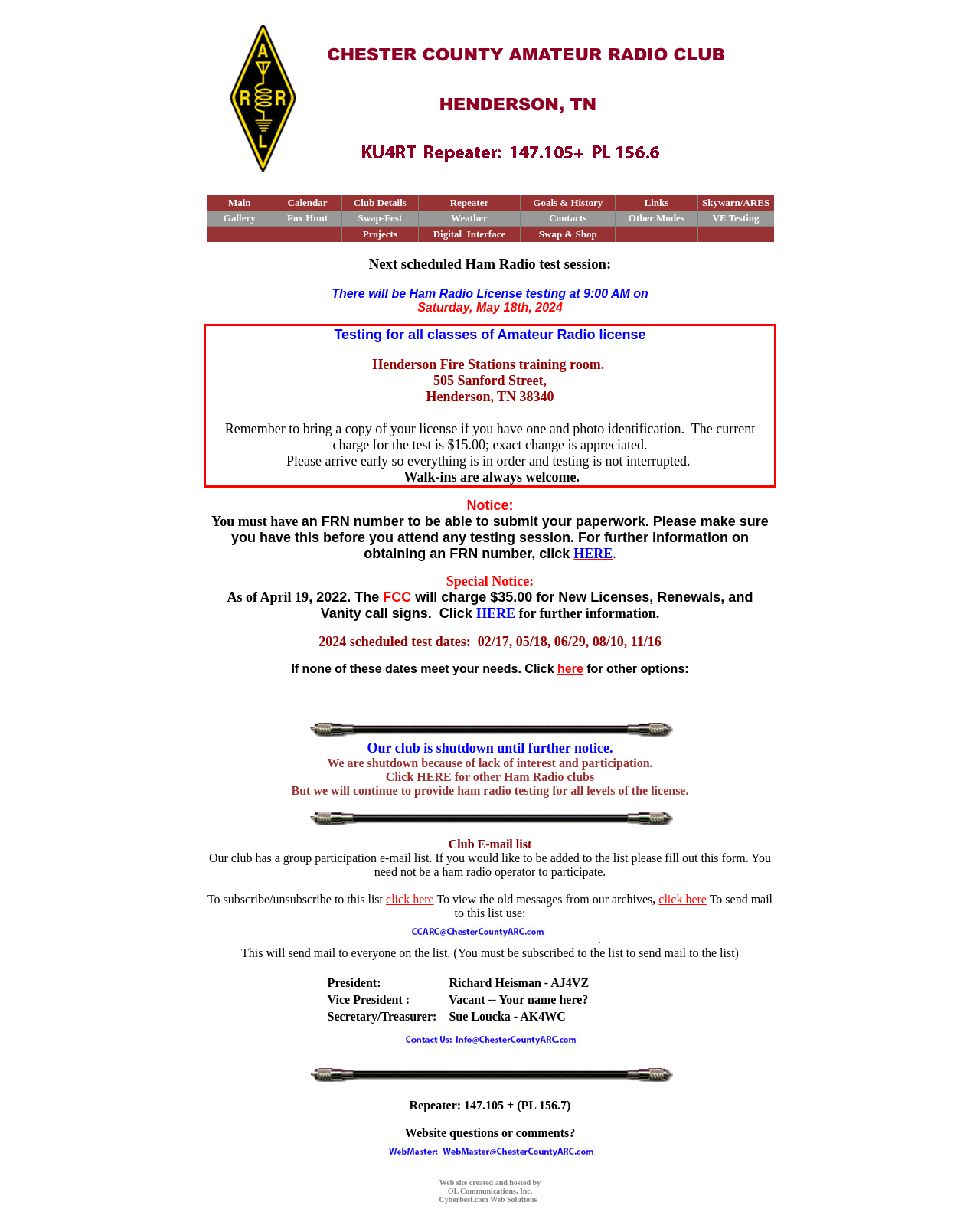Please identify and extract the text content from the UI element encased in a red bounding box on the provided webpage screenshot.

Testing for all classes of Amateur Radio license Henderson Fire Stations training room. 505 Sanford Street, Henderson, TN 38340 Remember to bring a copy of your license if you have one and photo identification. The current charge for the test is $15.00; exact change is appreciated. Please arrive early so everything is in order and testing is not interrupted. Walk-ins are always welcome.